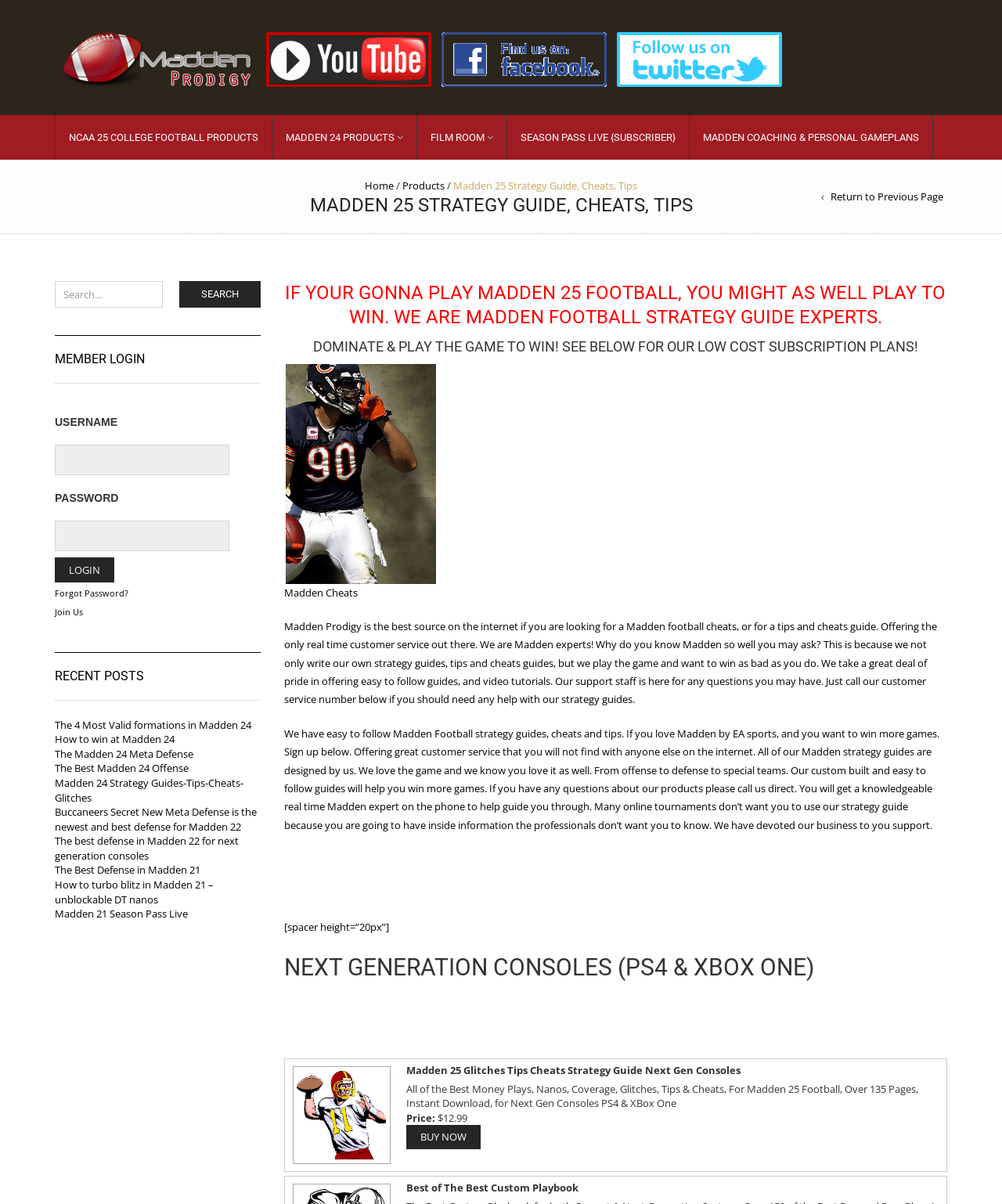Please determine the bounding box coordinates of the area that needs to be clicked to complete this task: 'Search for Madden 25 tips'. The coordinates must be four float numbers between 0 and 1, formatted as [left, top, right, bottom].

[0.055, 0.233, 0.162, 0.255]